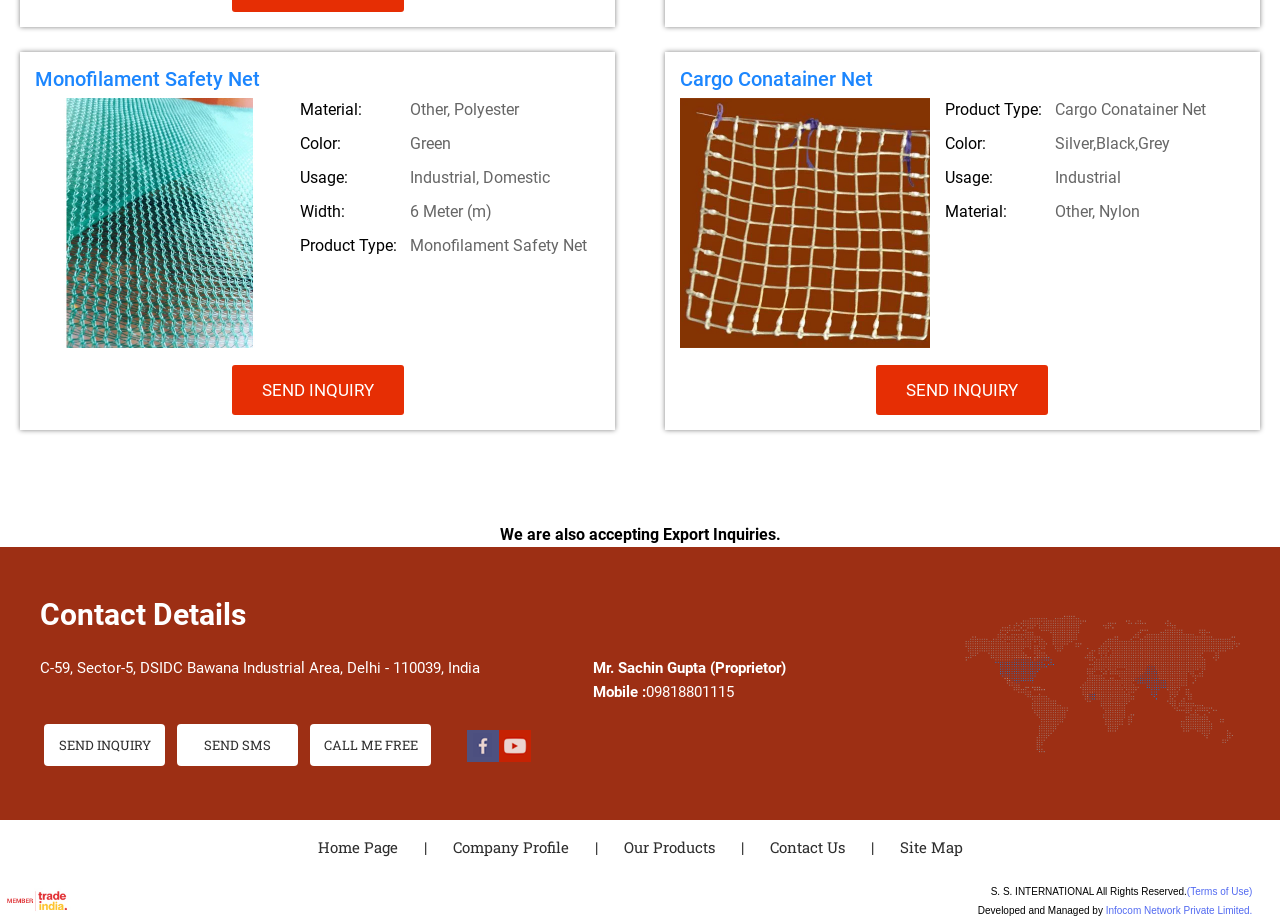Find the bounding box coordinates for the area that must be clicked to perform this action: "Contact Mr. Sachin Gupta".

[0.463, 0.717, 0.552, 0.736]